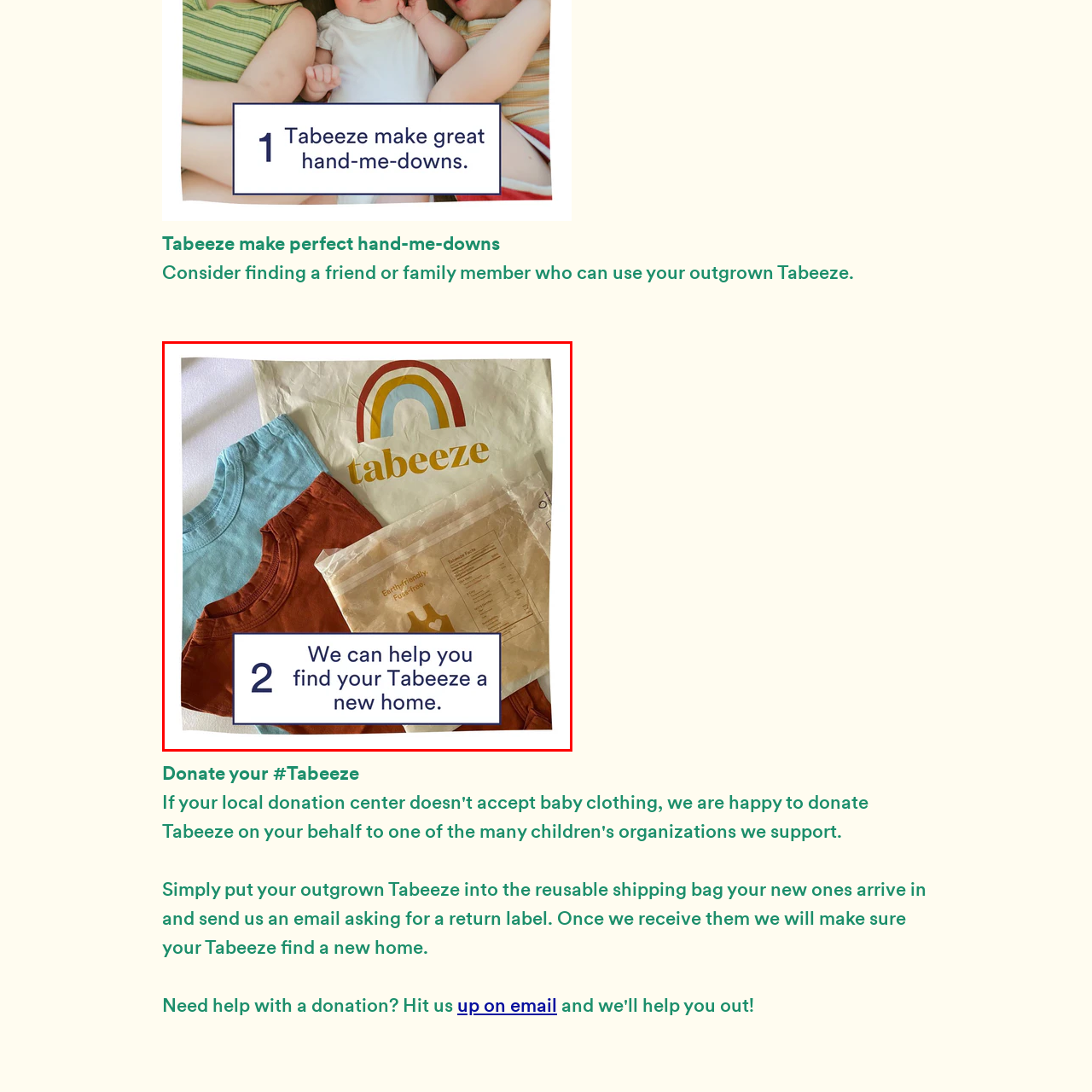Refer to the image marked by the red boundary and provide a single word or phrase in response to the question:
What is the purpose of the initiative?

Promote sustainability